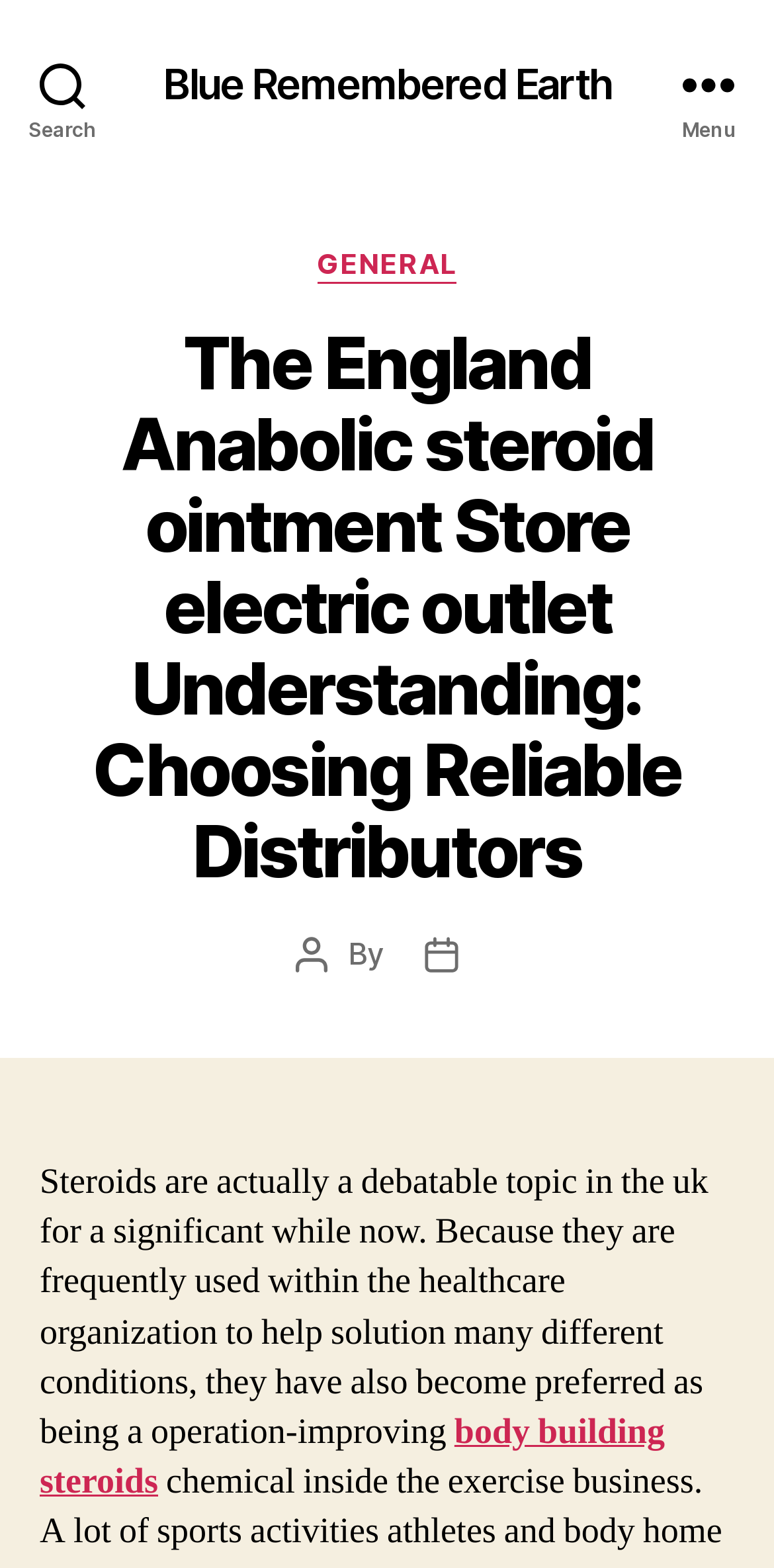Answer the question below using just one word or a short phrase: 
What is the topic of the article?

Steroids in the UK